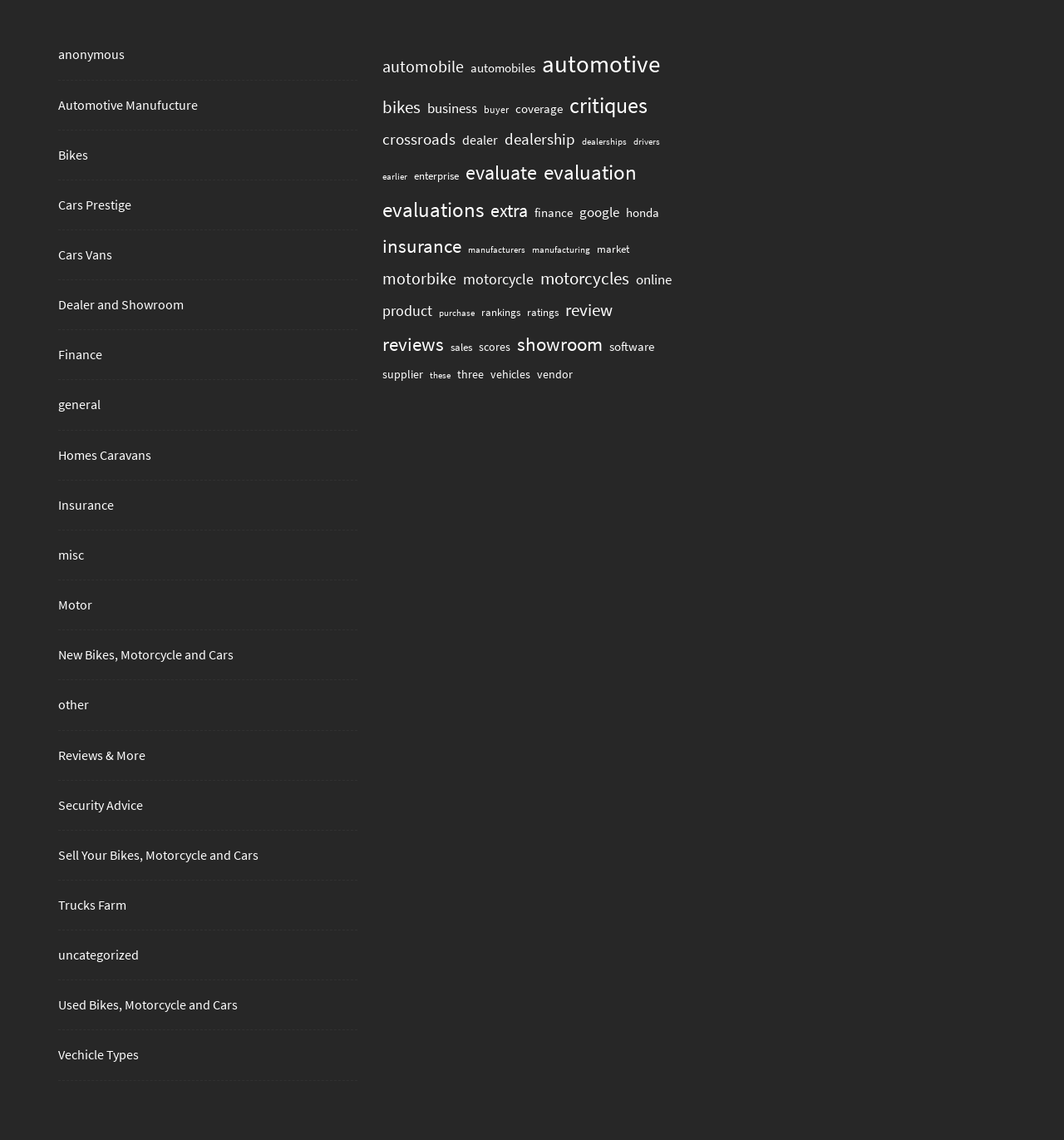Based on the image, please respond to the question with as much detail as possible:
How many links are there in the left sidebar?

By counting the number of links in the left sidebar, I found that there are 21 links, each corresponding to a specific subcategory or topic related to the automotive industry.